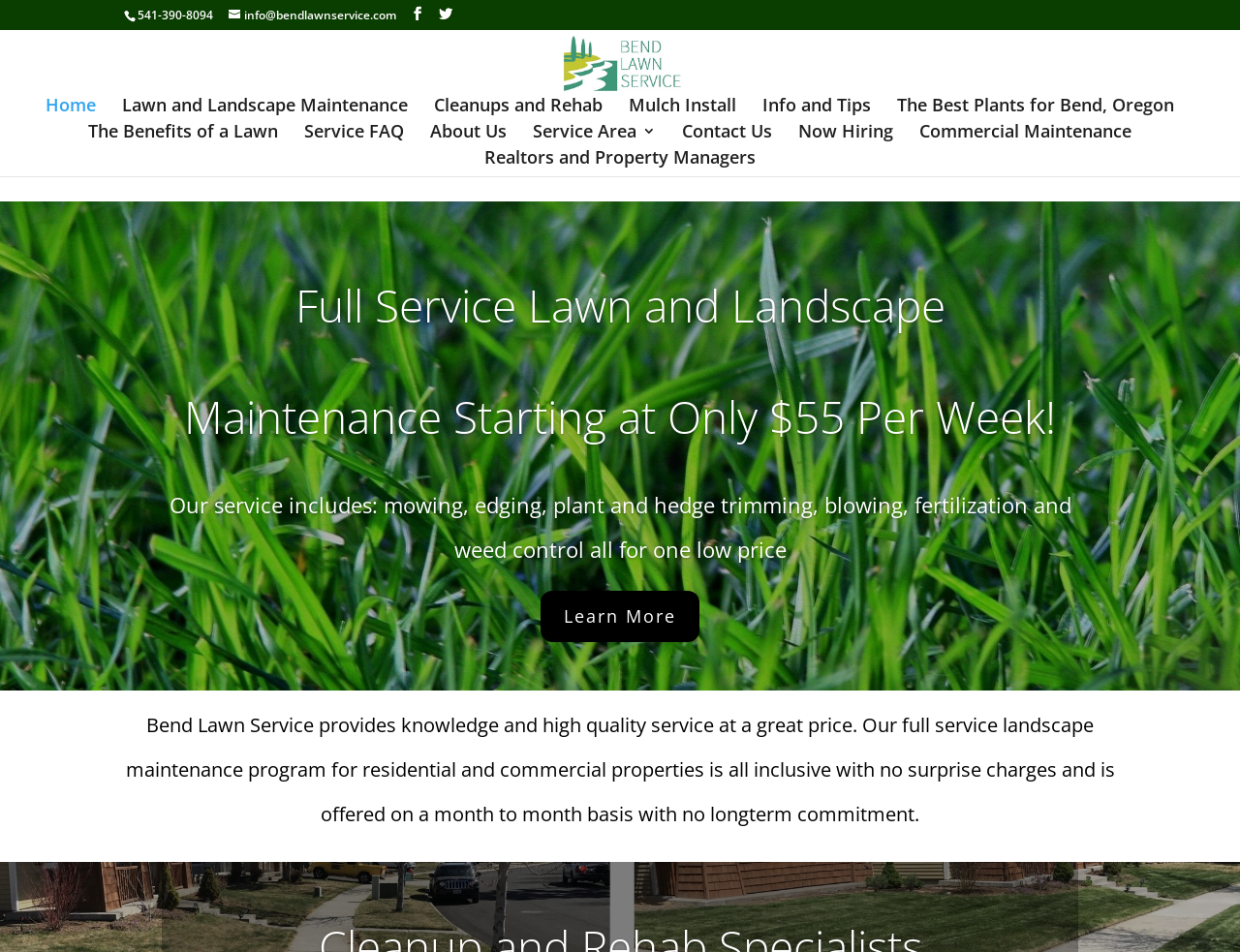Answer the question below with a single word or a brief phrase: 
What is the phone number of Bend Oregon Lawn Service?

541-390-8094